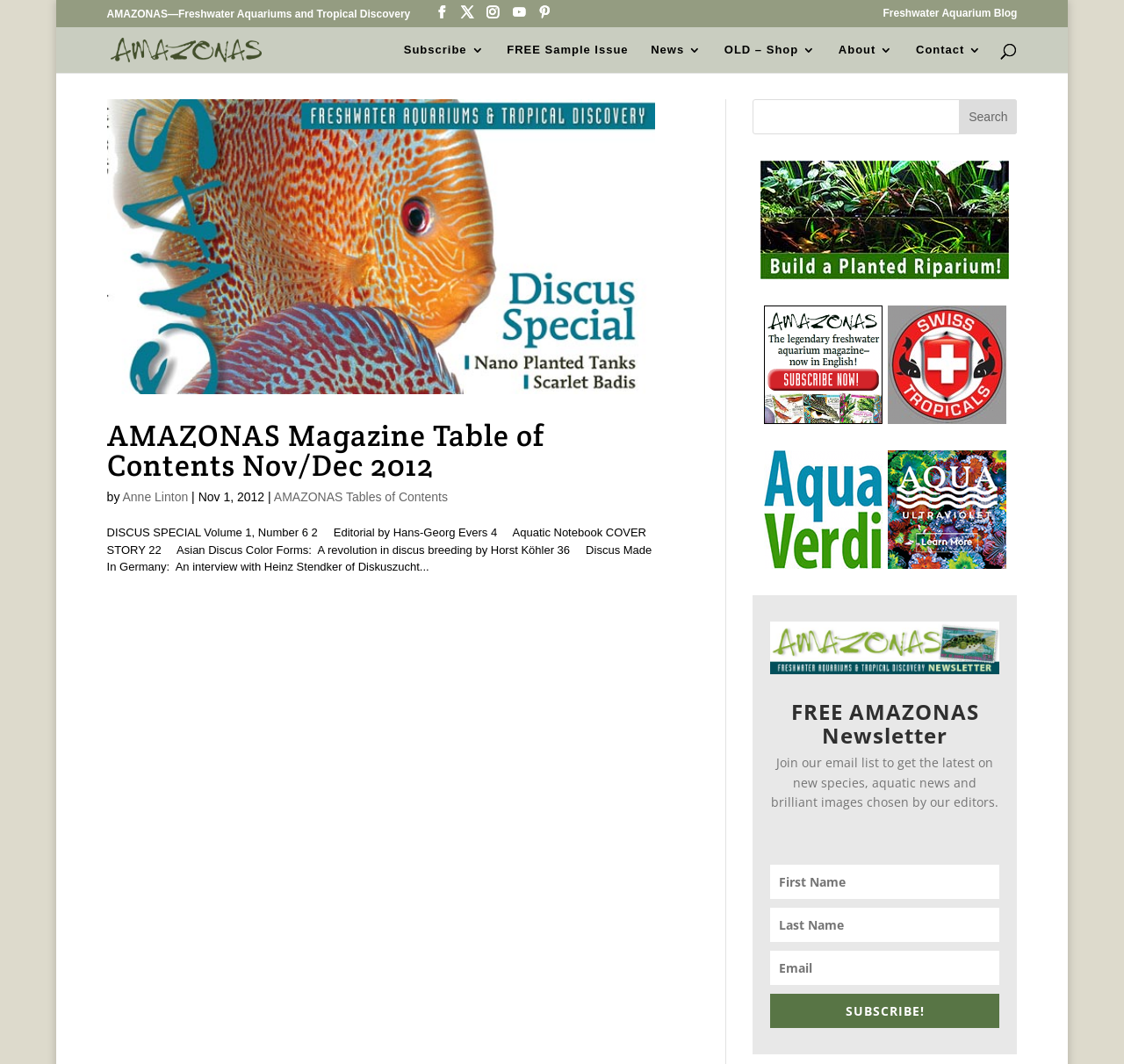Find the bounding box coordinates of the clickable area that will achieve the following instruction: "Visit Lake Martin Mini Mall".

None